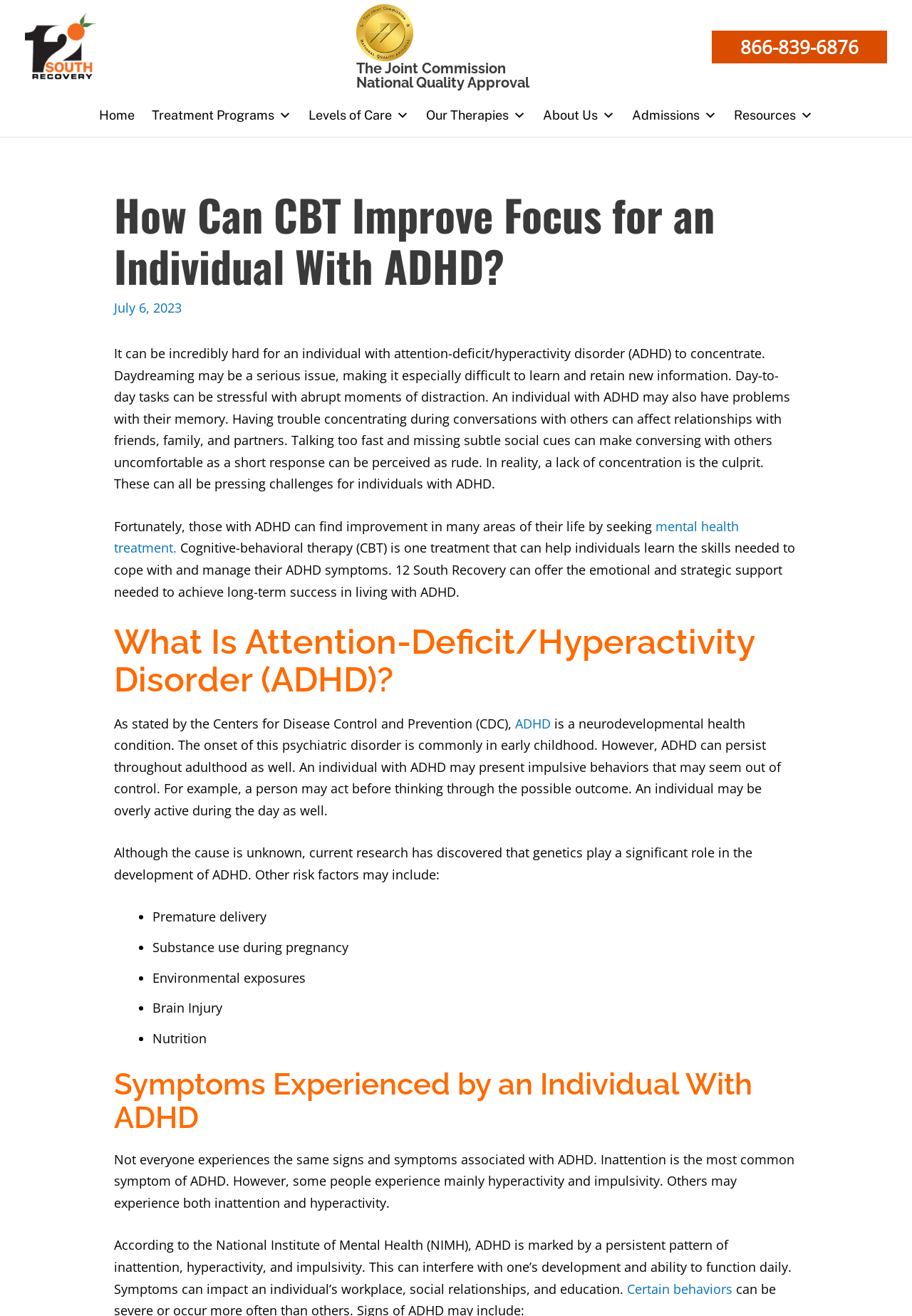Please identify the bounding box coordinates of the clickable element to fulfill the following instruction: "Explore treatment programs". The coordinates should be four float numbers between 0 and 1, i.e., [left, top, right, bottom].

[0.157, 0.077, 0.329, 0.098]